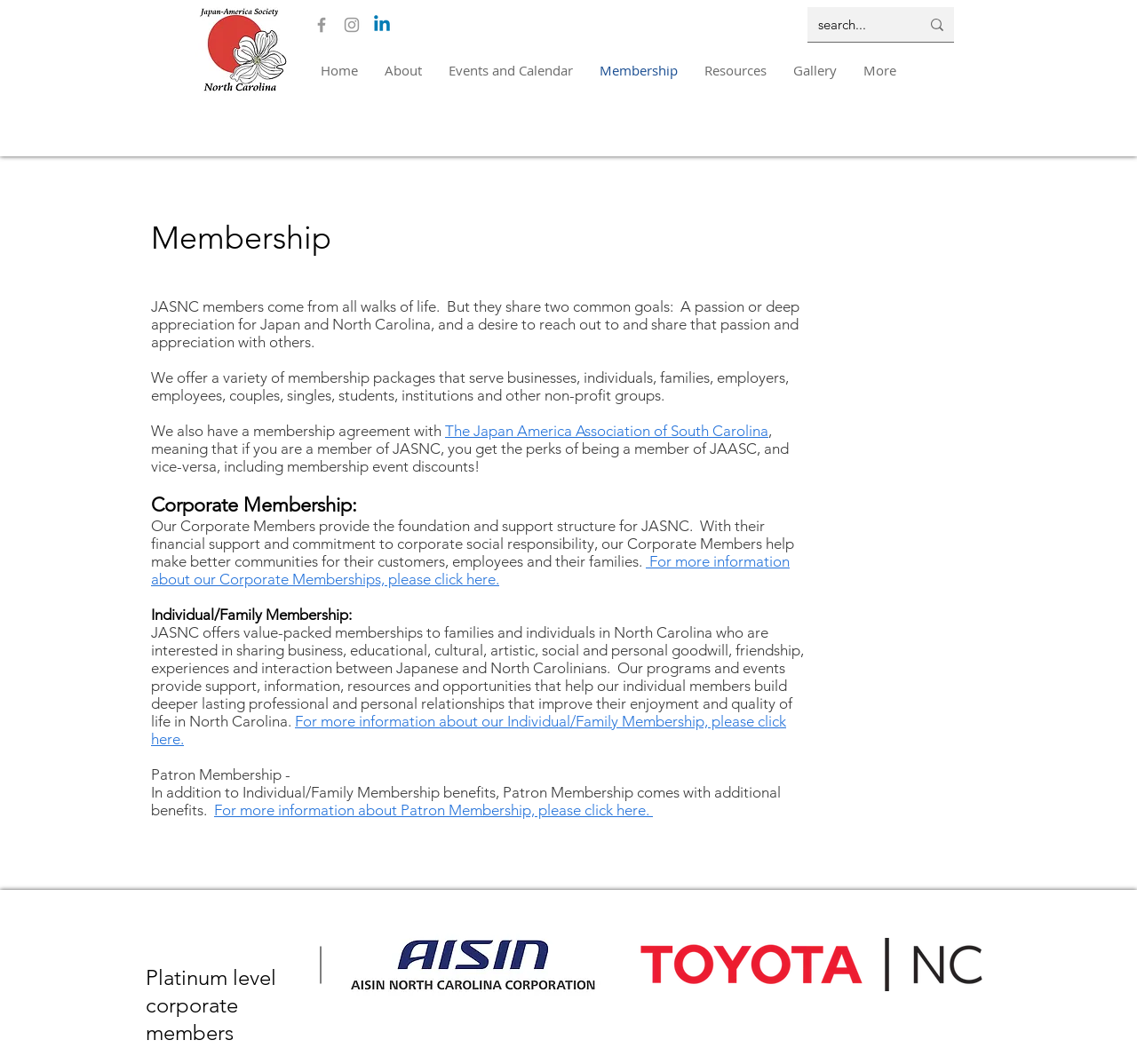Determine the bounding box coordinates for the UI element matching this description: "aria-label="Linkedin"".

[0.327, 0.014, 0.345, 0.033]